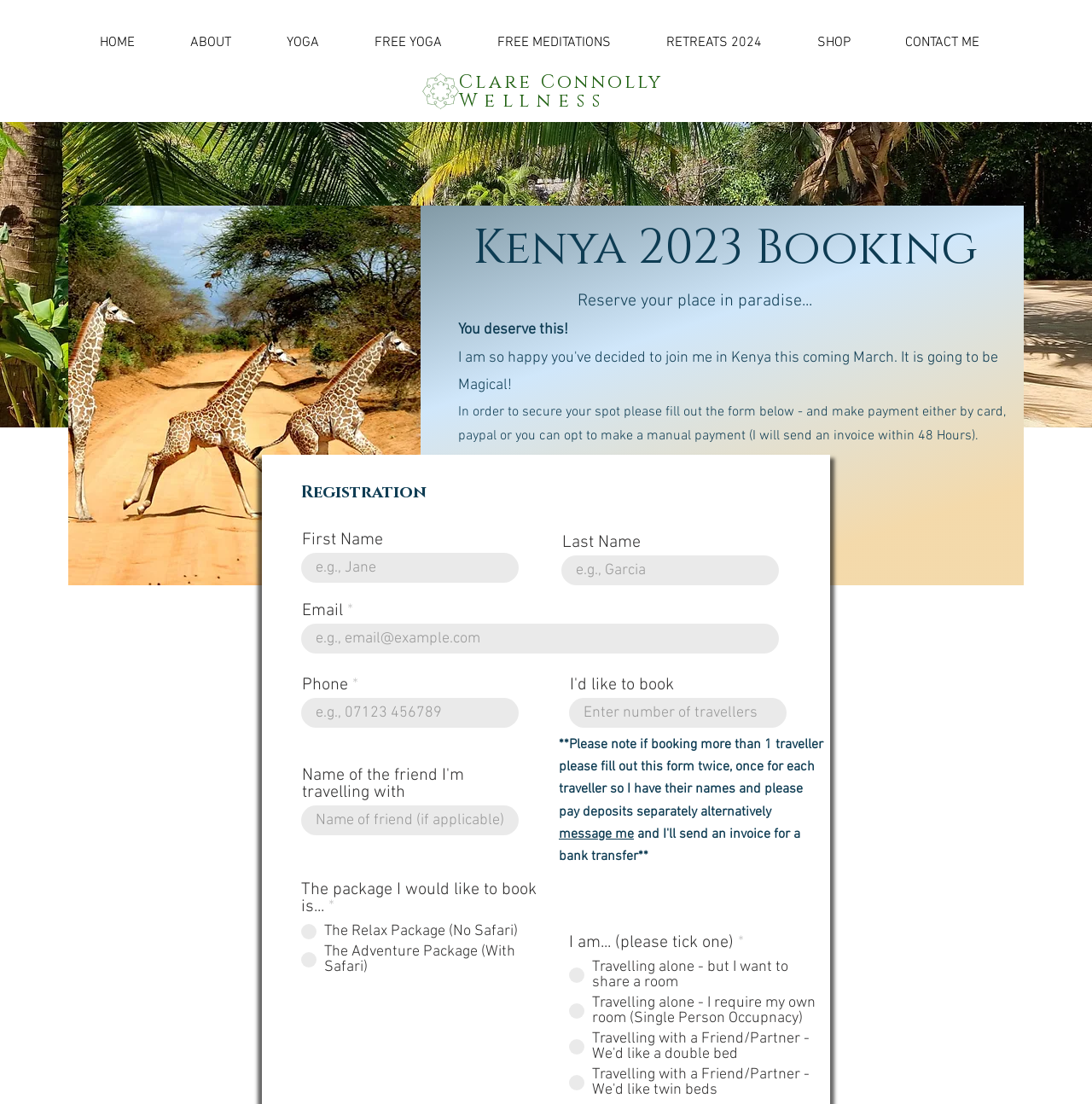Please identify the bounding box coordinates of the element I need to click to follow this instruction: "Click on the 'Claim this business' button".

None